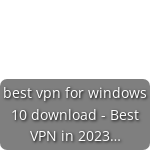Give a one-word or phrase response to the following question: What operating system is the VPN solution tailored for?

Windows